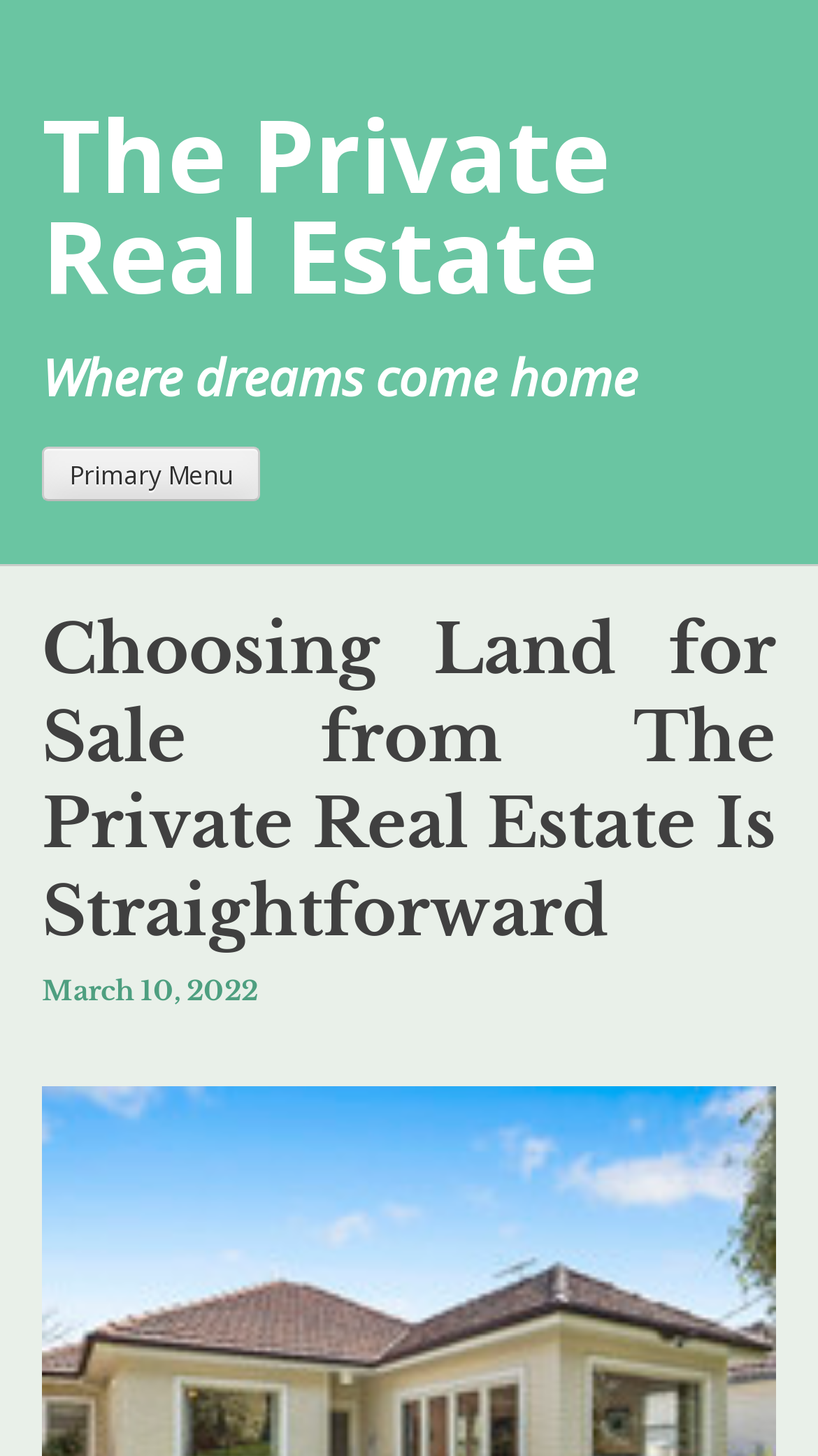Provide a comprehensive caption for the webpage.

The webpage is about choosing land for sale from The Private Real Estate, with a prominent heading "The Private Real Estate" at the top left corner. Below this heading, there is a smaller heading "Where dreams come home". 

To the right of the "Where dreams come home" heading, there is a button labeled "Primary Menu". When expanded, this menu contains a header section with a heading "Choosing Land for Sale from The Private Real Estate Is Straightforward" and a link "March 10, 2022" with a time element. 

The overall structure of the webpage is divided into sections, with clear headings and concise text.